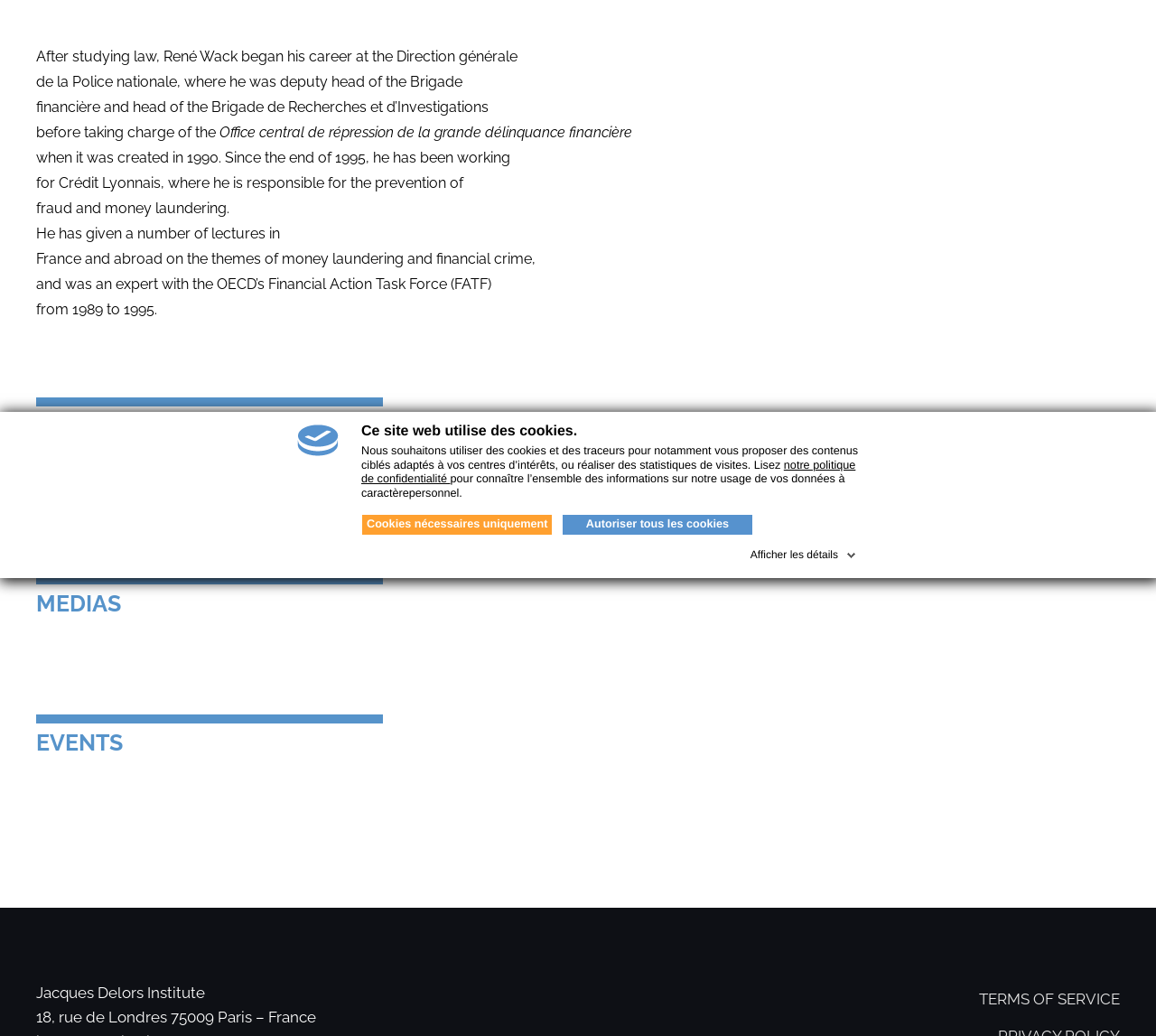Specify the bounding box coordinates (top-left x, top-left y, bottom-right x, bottom-right y) of the UI element in the screenshot that matches this description: Load more

[0.445, 0.769, 0.555, 0.807]